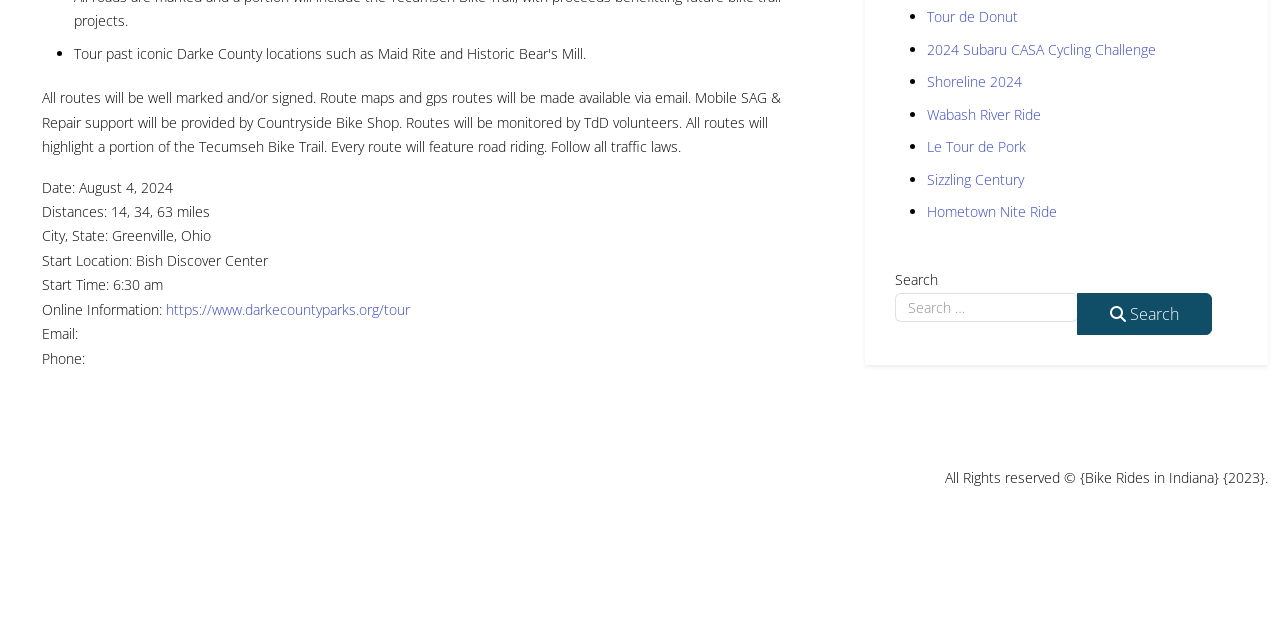Using the provided element description, identify the bounding box coordinates as (top-left x, top-left y, bottom-right x, bottom-right y). Ensure all values are between 0 and 1. Description: Hometown Nite Ride

[0.724, 0.316, 0.826, 0.345]